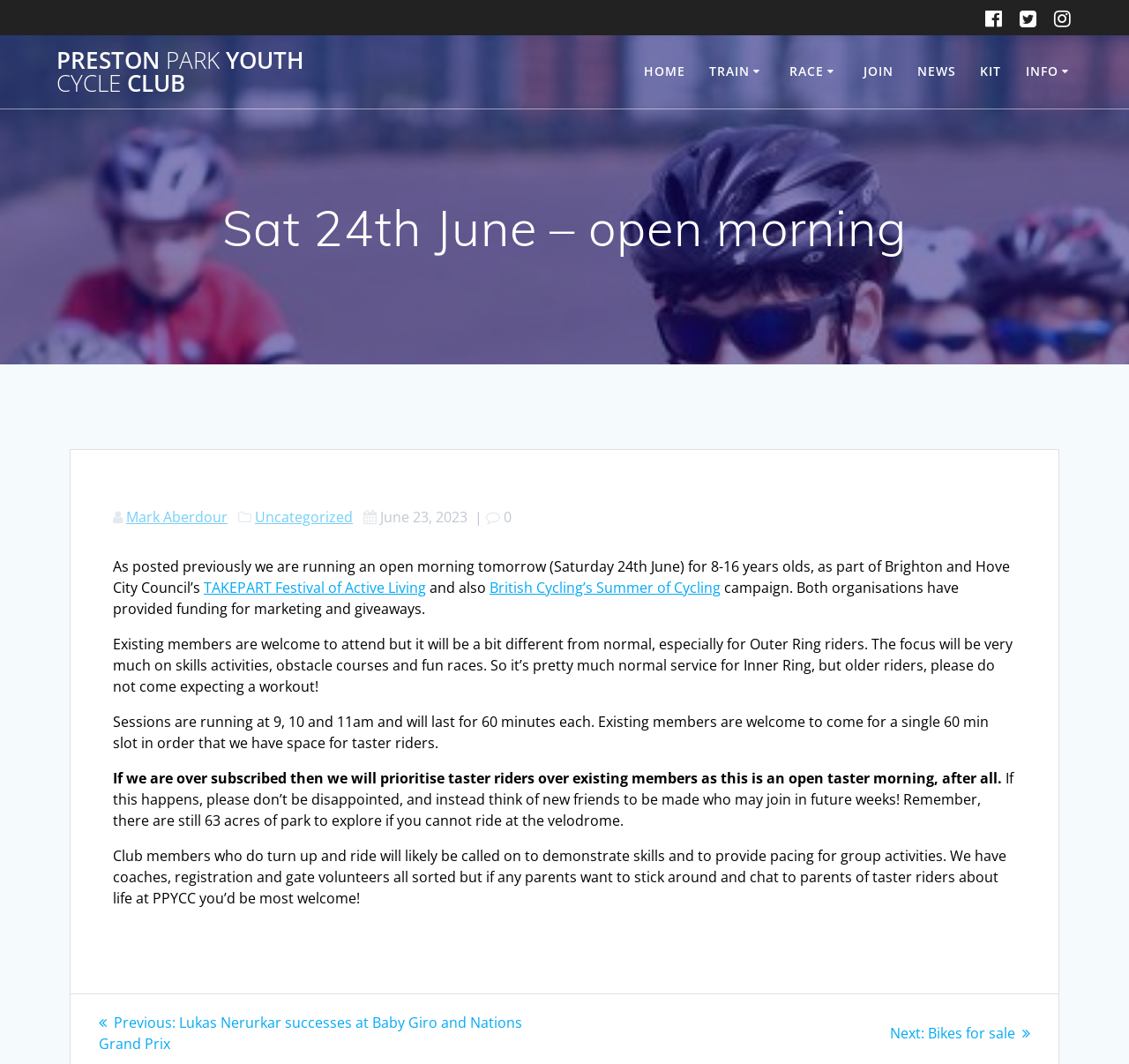What is the age range for the open morning event?
Kindly offer a detailed explanation using the data available in the image.

I found the answer by reading the text on the webpage, which states that the open morning event is for 8-16 years olds.